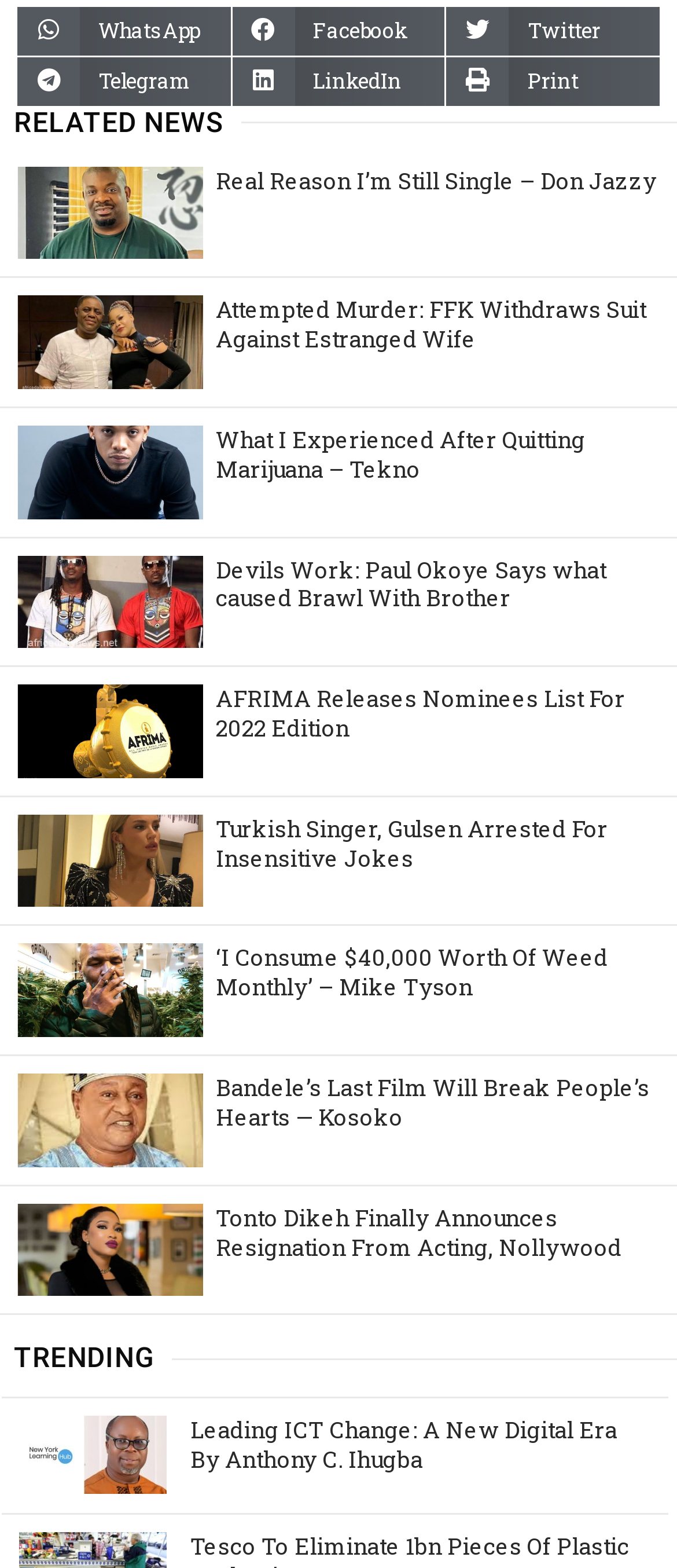Identify the bounding box coordinates of the area that should be clicked in order to complete the given instruction: "Read 'Real Reason I’m Still Single – Don Jazzy'". The bounding box coordinates should be four float numbers between 0 and 1, i.e., [left, top, right, bottom].

[0.026, 0.106, 0.301, 0.165]